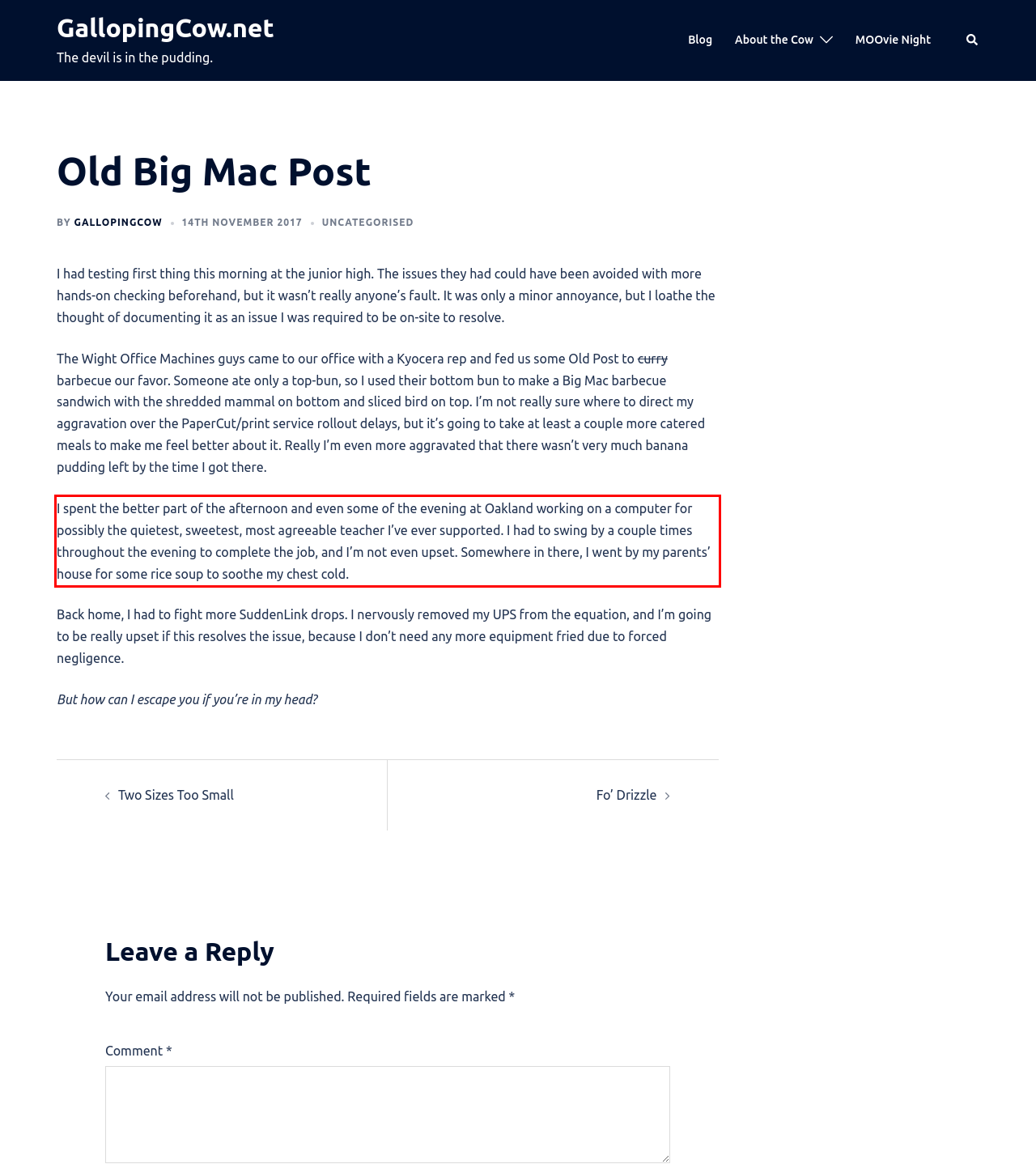Please examine the webpage screenshot and extract the text within the red bounding box using OCR.

I spent the better part of the afternoon and even some of the evening at Oakland working on a computer for possibly the quietest, sweetest, most agreeable teacher I’ve ever supported. I had to swing by a couple times throughout the evening to complete the job, and I’m not even upset. Somewhere in there, I went by my parents’ house for some rice soup to soothe my chest cold.